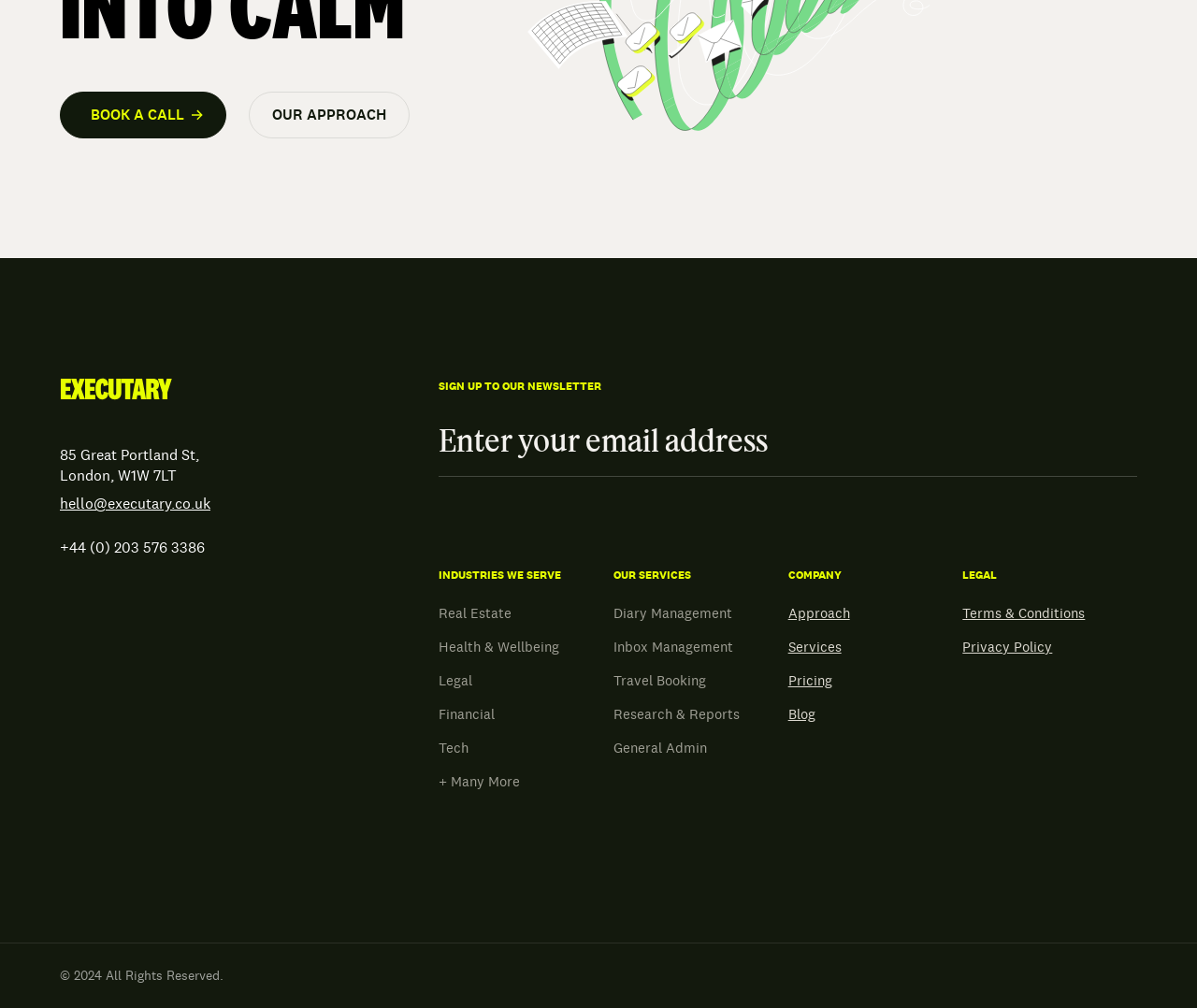Determine the bounding box coordinates for the area you should click to complete the following instruction: "Click on the arrow button".

[0.367, 0.407, 0.95, 0.473]